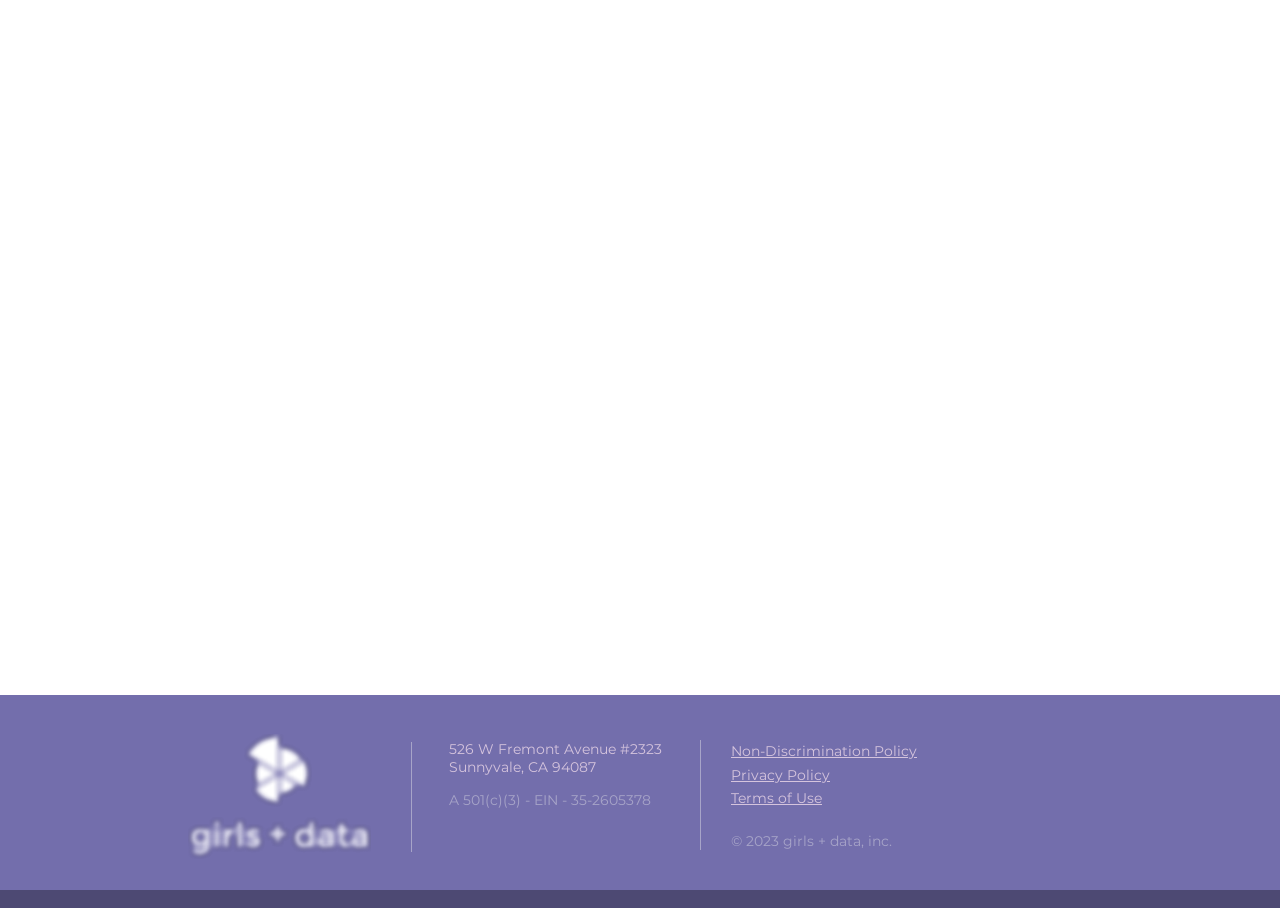Extract the bounding box coordinates for the HTML element that matches this description: "Non-Discrimination Policy". The coordinates should be four float numbers between 0 and 1, i.e., [left, top, right, bottom].

[0.571, 0.817, 0.716, 0.837]